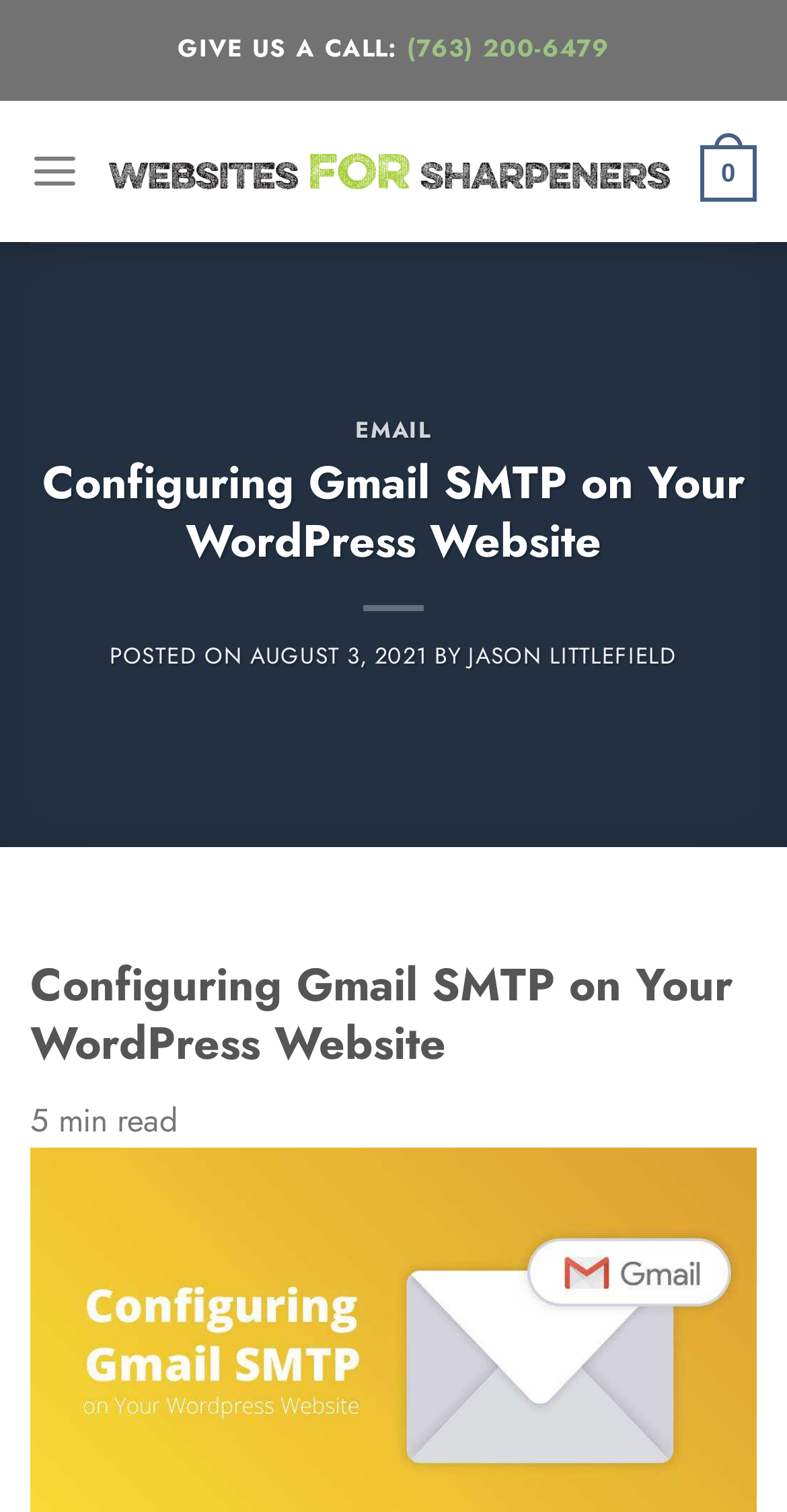What is the name of the website?
Look at the screenshot and give a one-word or phrase answer.

Websites For Sharpeners